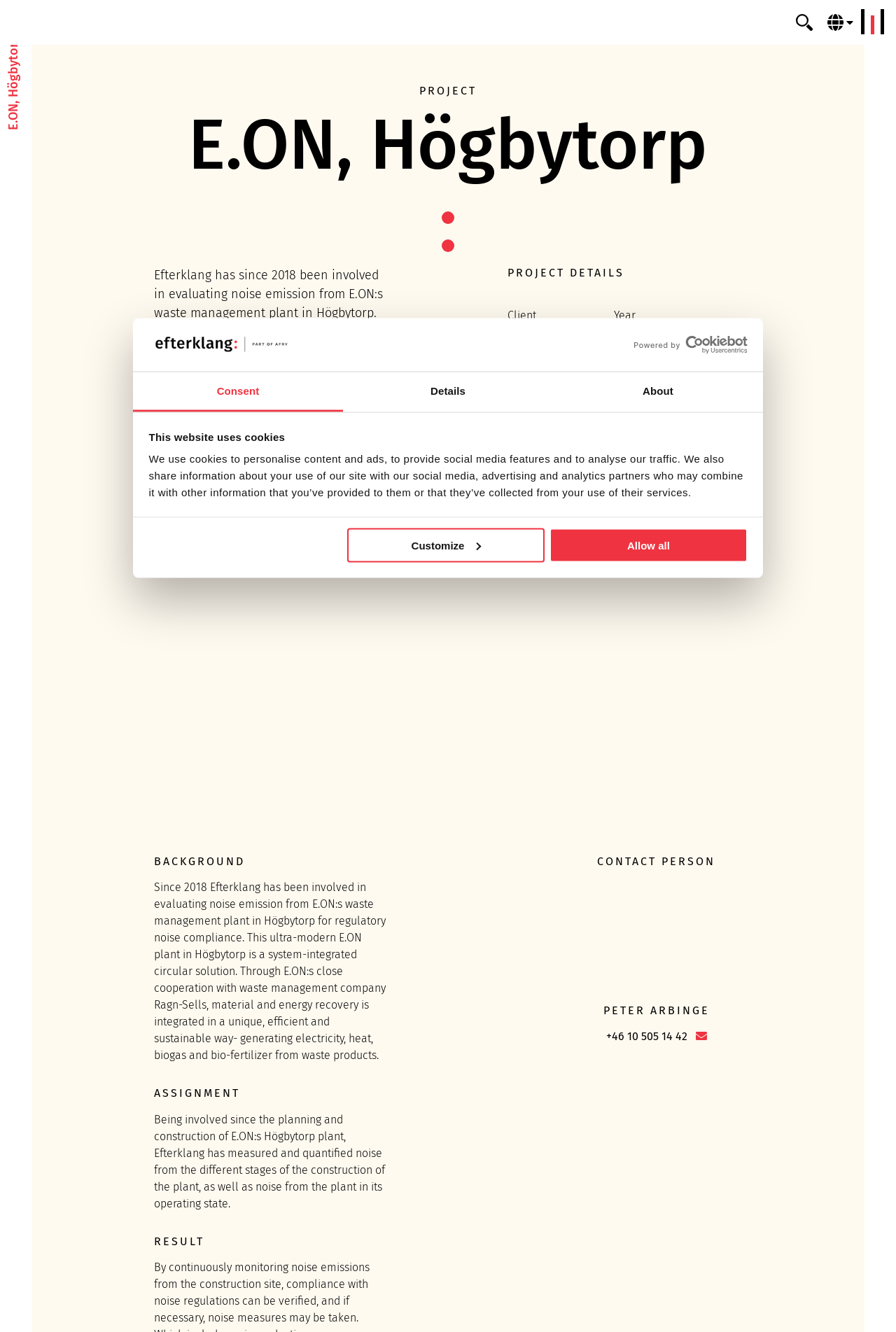Please predict the bounding box coordinates of the element's region where a click is necessary to complete the following instruction: "Contact Peter Arbinge". The coordinates should be represented by four float numbers between 0 and 1, i.e., [left, top, right, bottom].

[0.671, 0.772, 0.771, 0.784]